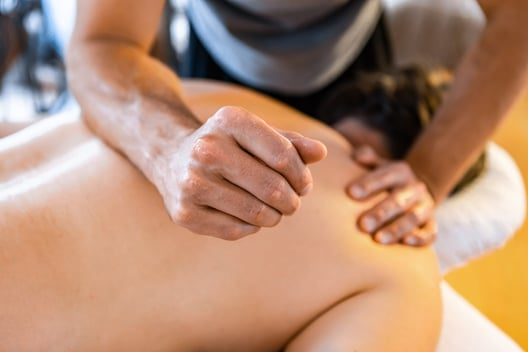Is the therapist focused on the client?
Refer to the image and give a detailed answer to the query.

The caption describes the therapist as focused and attentive, implying that the therapist is fully concentrated on the client and the massage technique being applied.